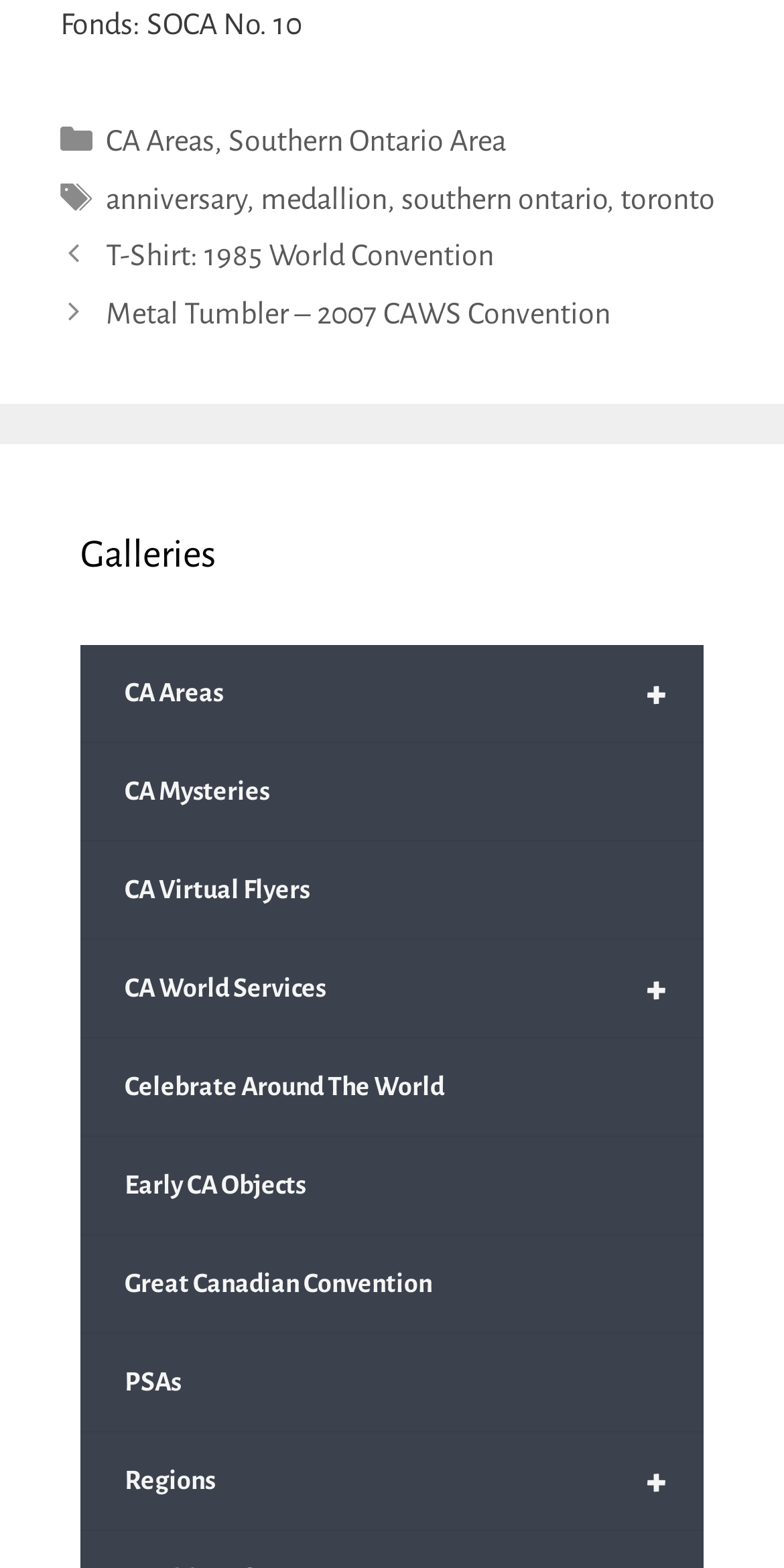How many categories are listed?
From the image, provide a succinct answer in one word or a short phrase.

2